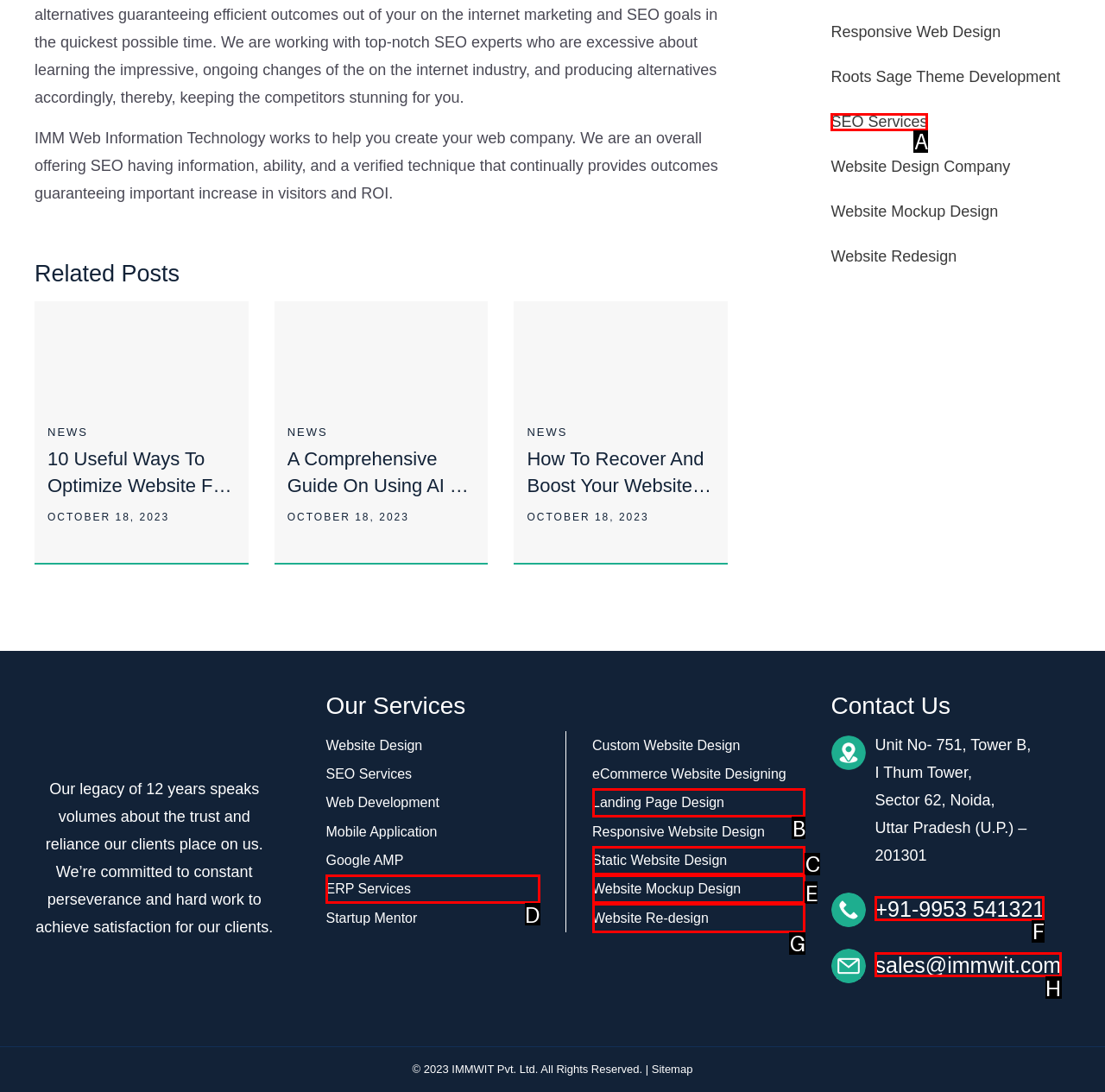Identify the appropriate choice to fulfill this task: Contact us through '+91-9953 541321'
Respond with the letter corresponding to the correct option.

F